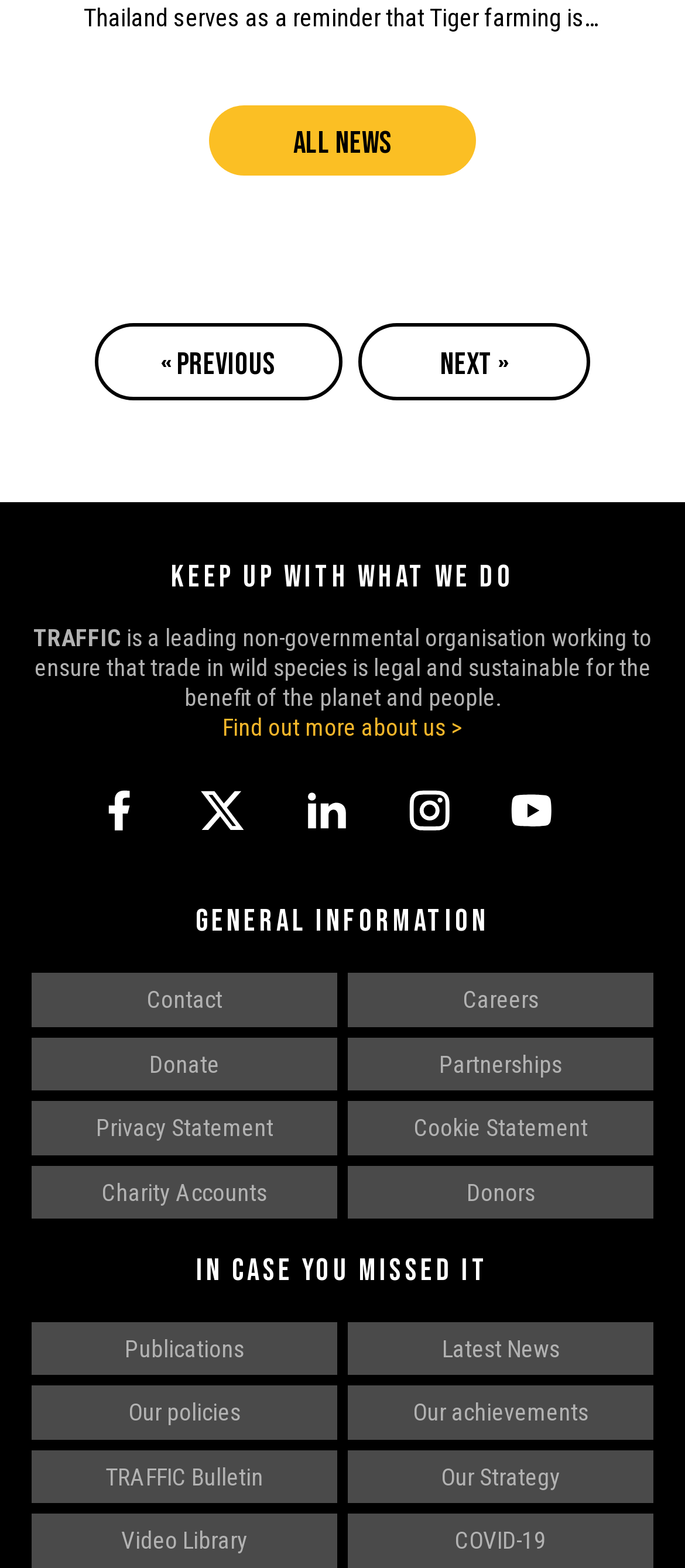Please specify the bounding box coordinates of the clickable region to carry out the following instruction: "Click on ALL NEWS". The coordinates should be four float numbers between 0 and 1, in the format [left, top, right, bottom].

[0.305, 0.067, 0.695, 0.112]